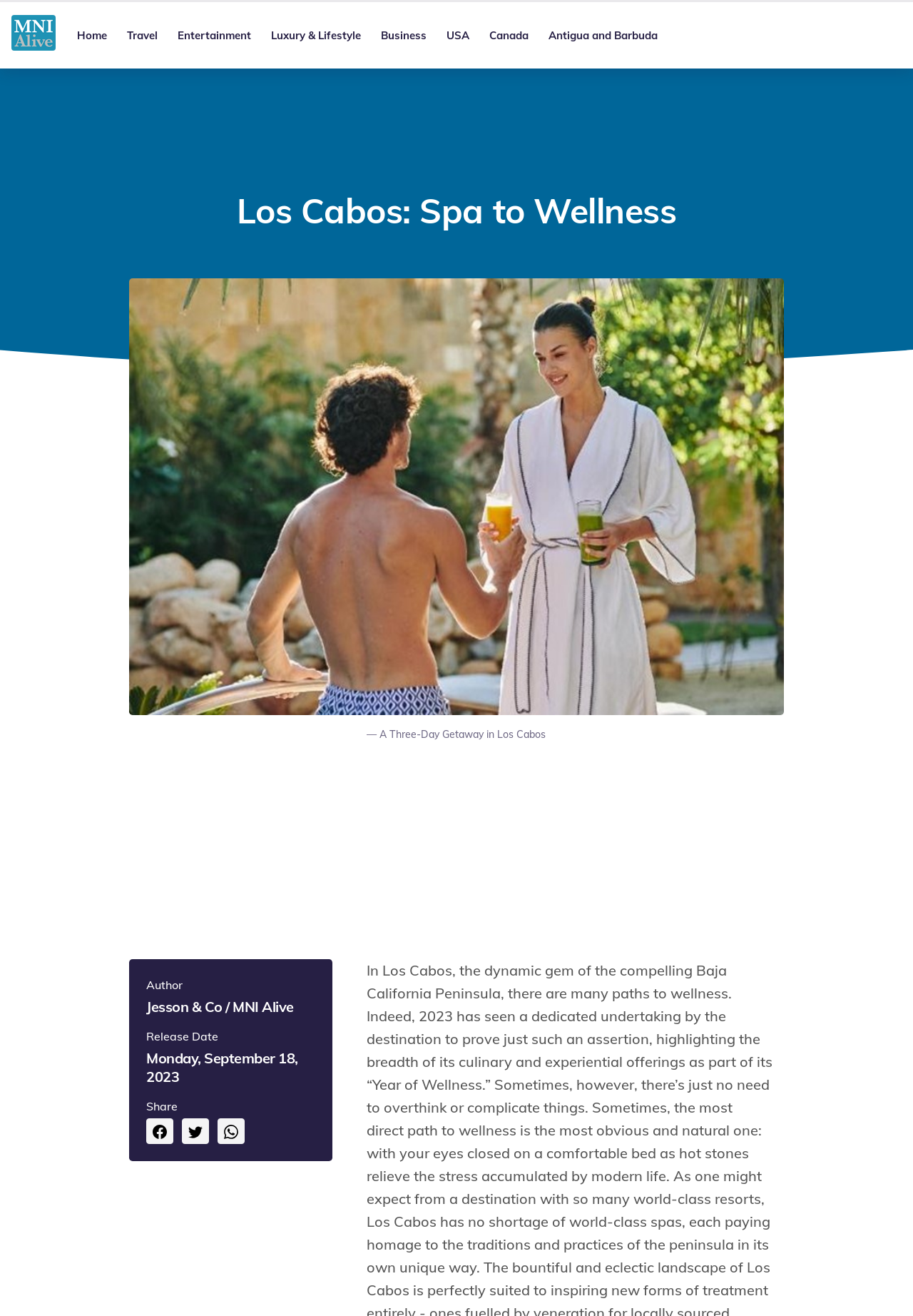Locate the bounding box of the UI element defined by this description: "Home". The coordinates should be given as four float numbers between 0 and 1, formatted as [left, top, right, bottom].

None